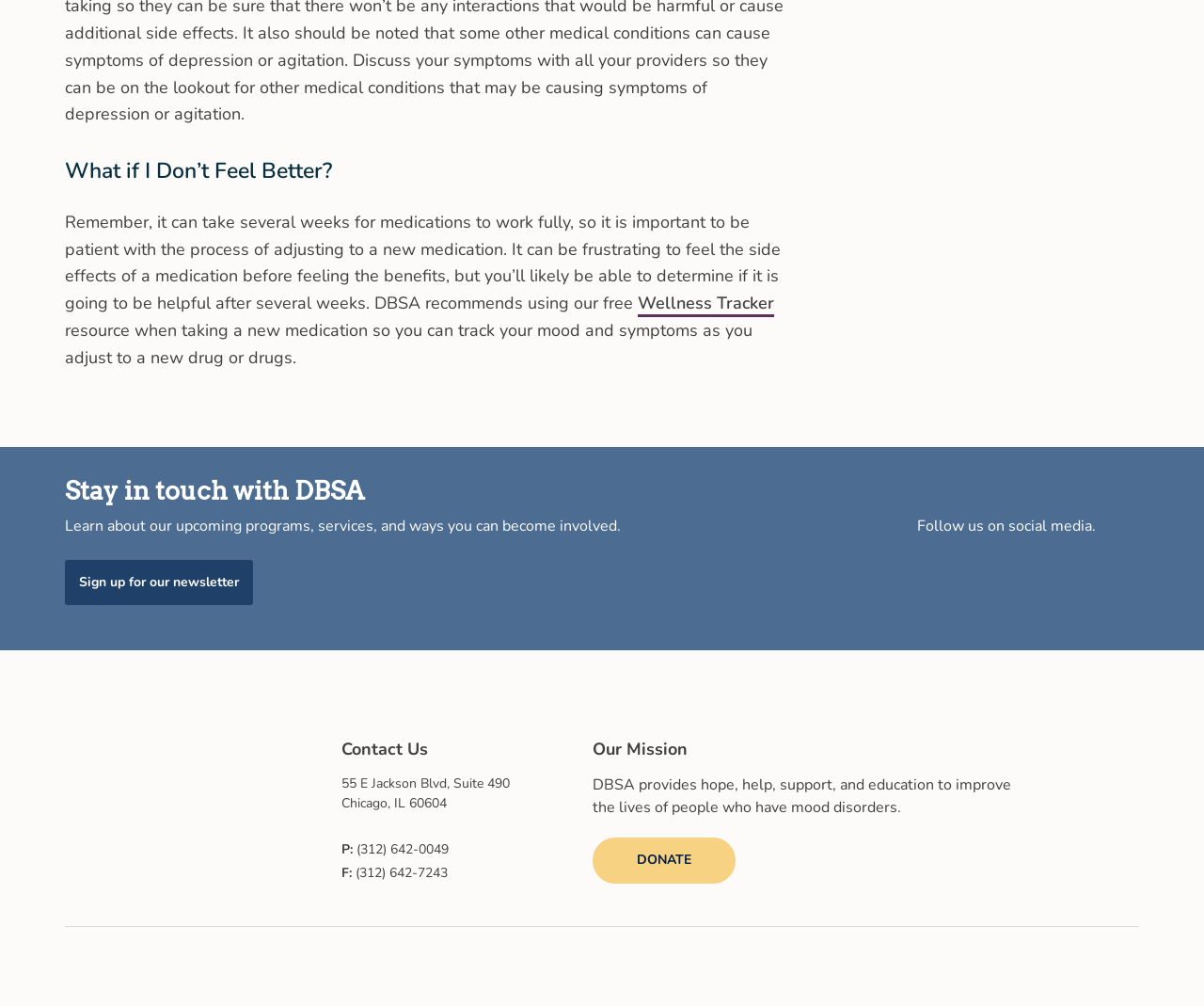From the details in the image, provide a thorough response to the question: What is the mission of DBSA?

The webpage states that DBSA provides hope, help, support, and education to improve the lives of people who have mood disorders, which is the mission of the organization.